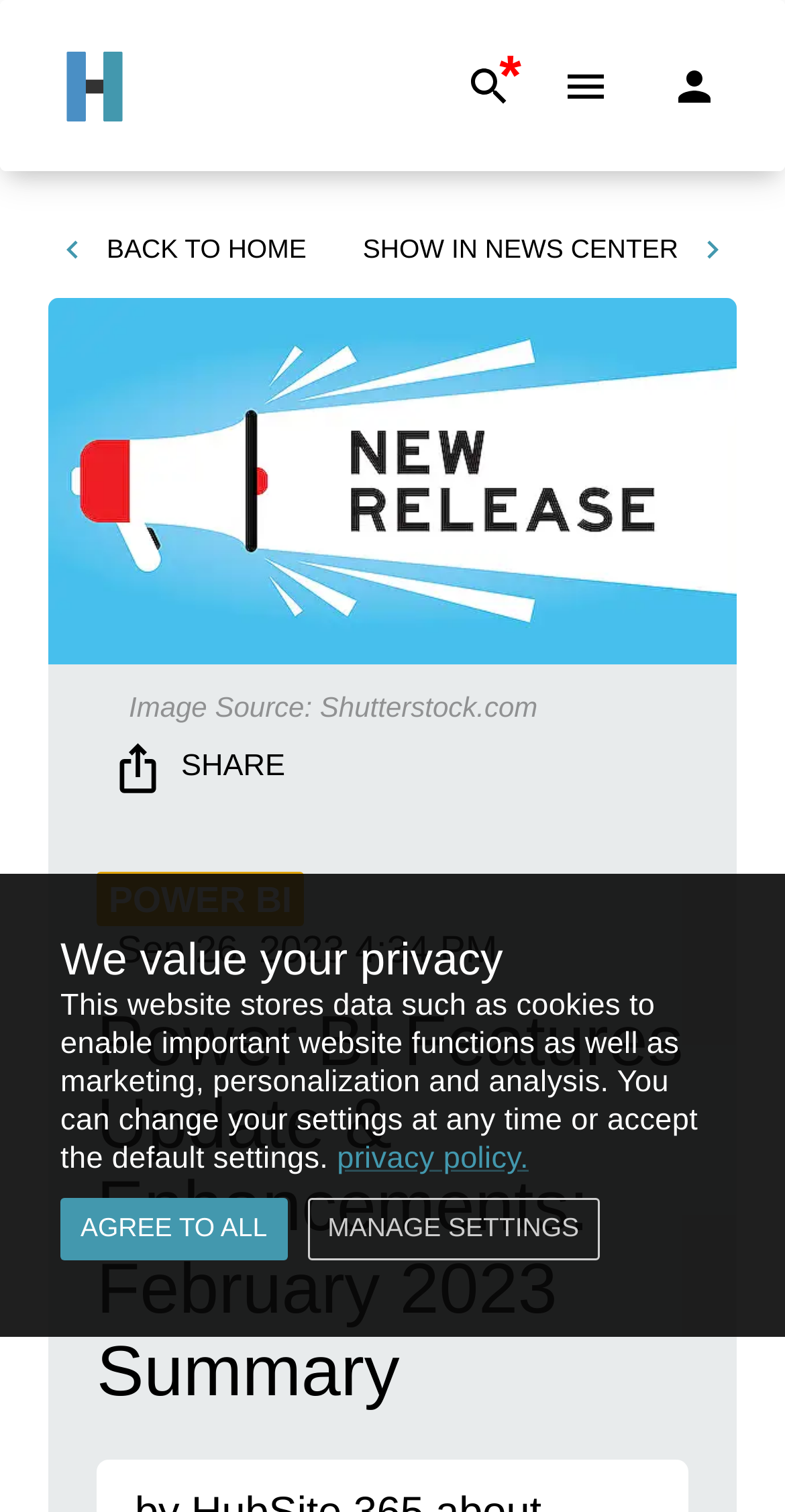Could you locate the bounding box coordinates for the section that should be clicked to accomplish this task: "show in news center".

[0.449, 0.145, 0.938, 0.186]